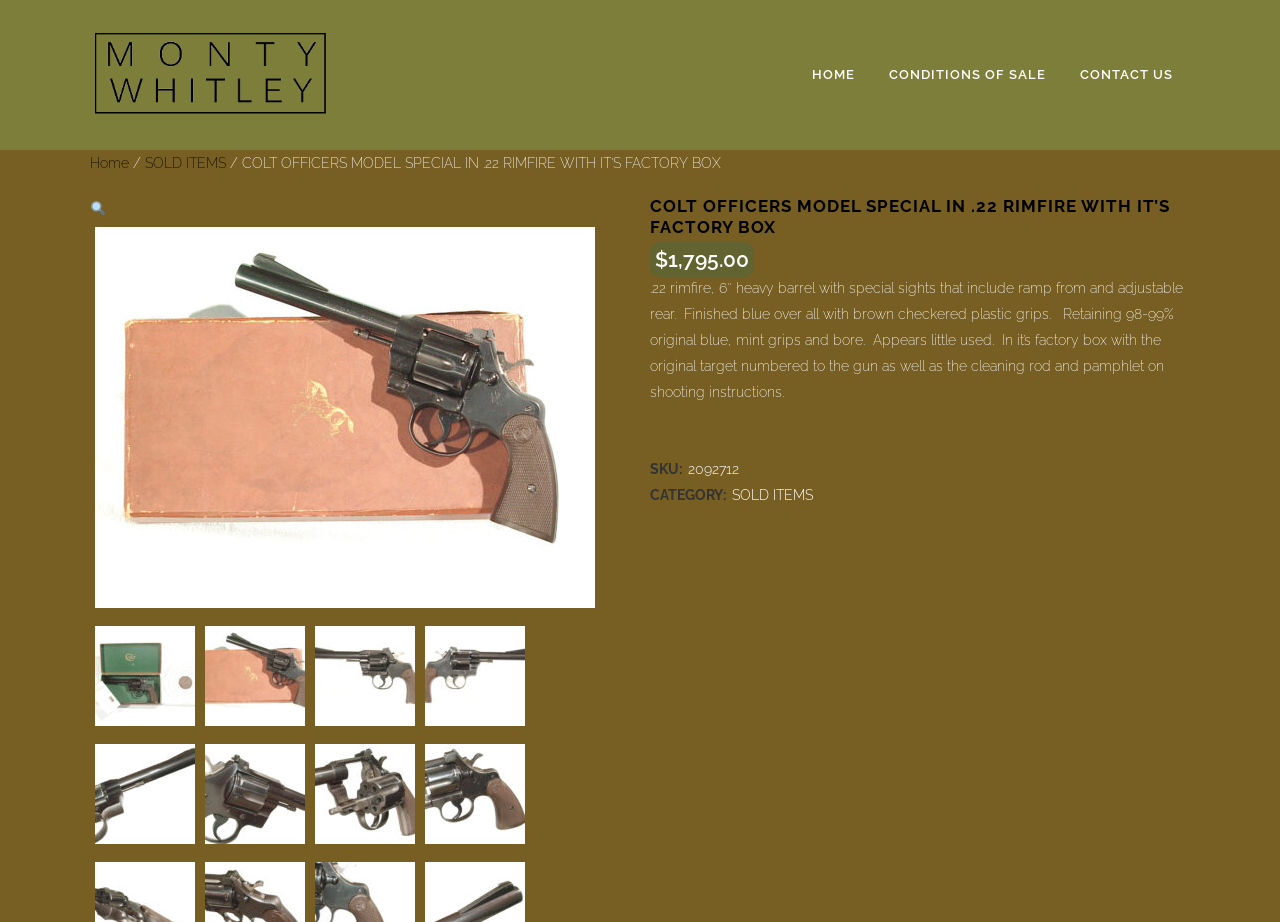Find the bounding box coordinates for the UI element whose description is: "Conditions of Sale". The coordinates should be four float numbers between 0 and 1, in the format [left, top, right, bottom].

[0.681, 0.0, 0.83, 0.163]